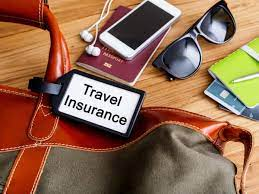What essential travel item is shown next to the passport?
Provide a short answer using one word or a brief phrase based on the image.

Smartphone